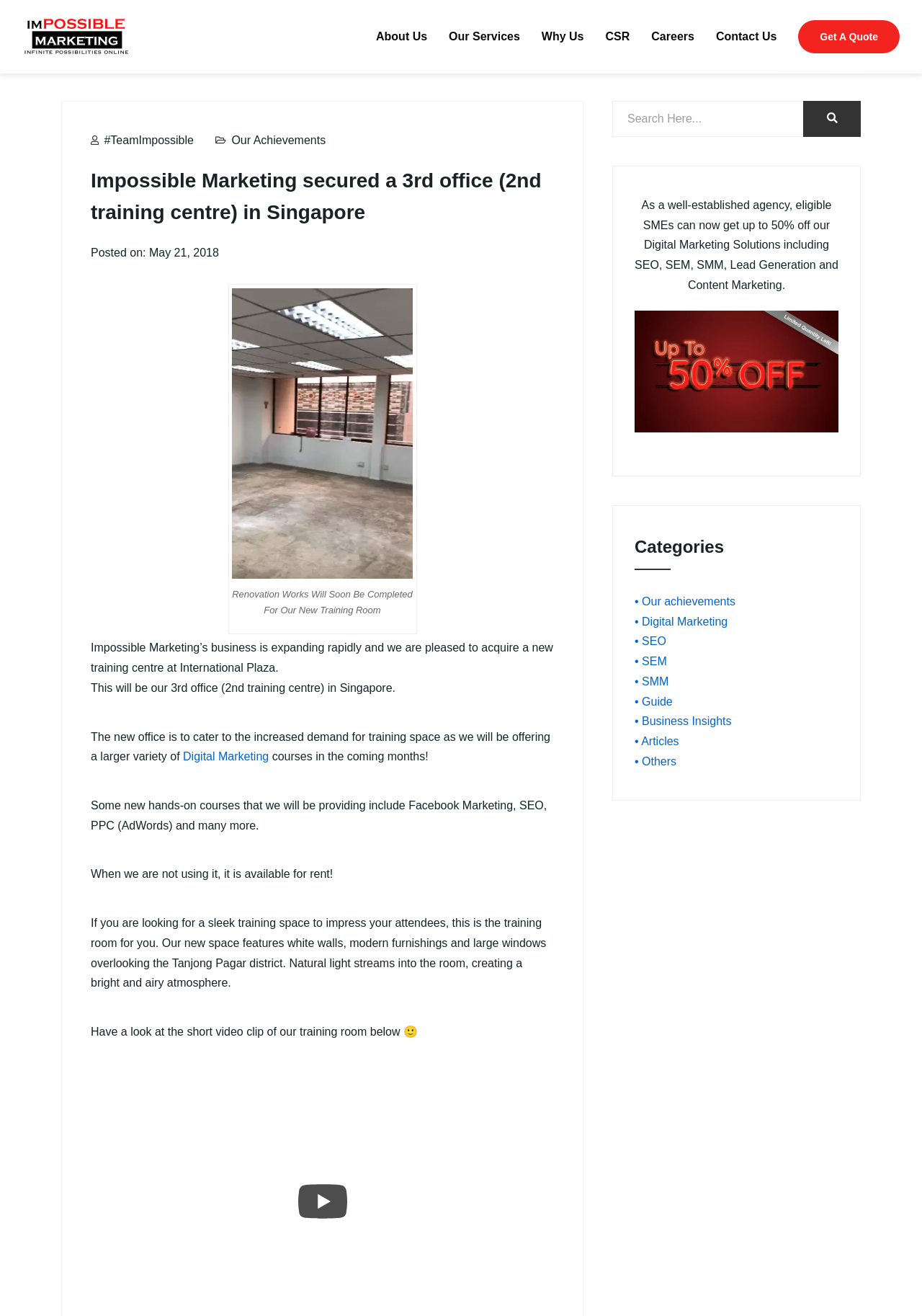Please find the bounding box coordinates of the element that must be clicked to perform the given instruction: "Get a quote for Digital Marketing Solutions". The coordinates should be four float numbers from 0 to 1, i.e., [left, top, right, bottom].

[0.866, 0.015, 0.976, 0.041]